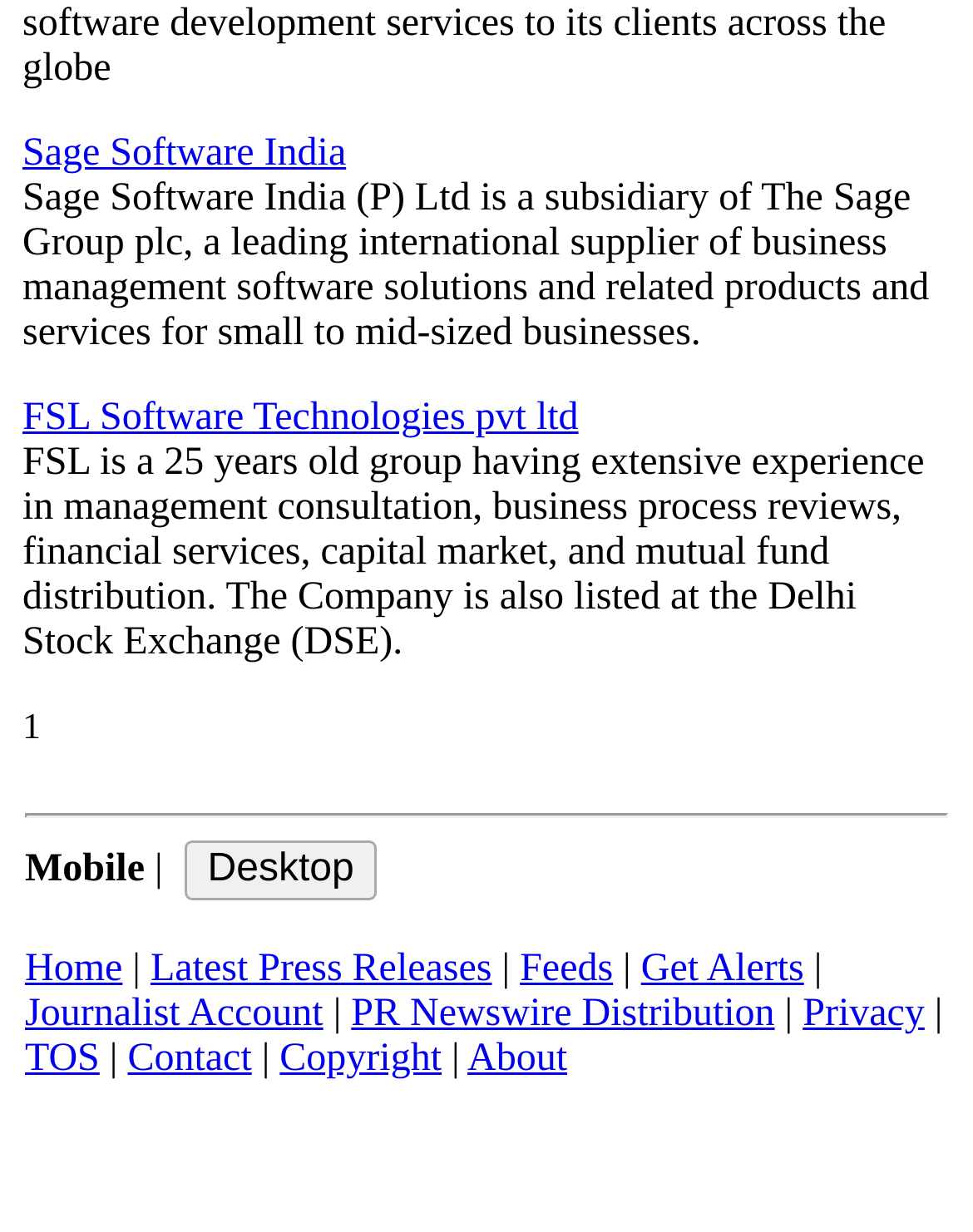Identify the bounding box coordinates of the clickable region necessary to fulfill the following instruction: "View Latest Press Releases". The bounding box coordinates should be four float numbers between 0 and 1, i.e., [left, top, right, bottom].

[0.155, 0.77, 0.506, 0.805]